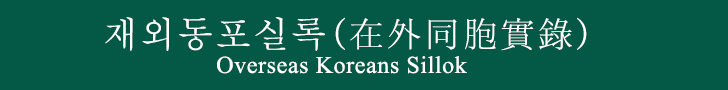What font color is used for the title?
Please answer the question as detailed as possible.

According to the caption, the title 'Overseas Koreans Sillok' and its Korean characters '재외동포실록' are presented in an elegant white font, indicating that the font color used for the title is white.